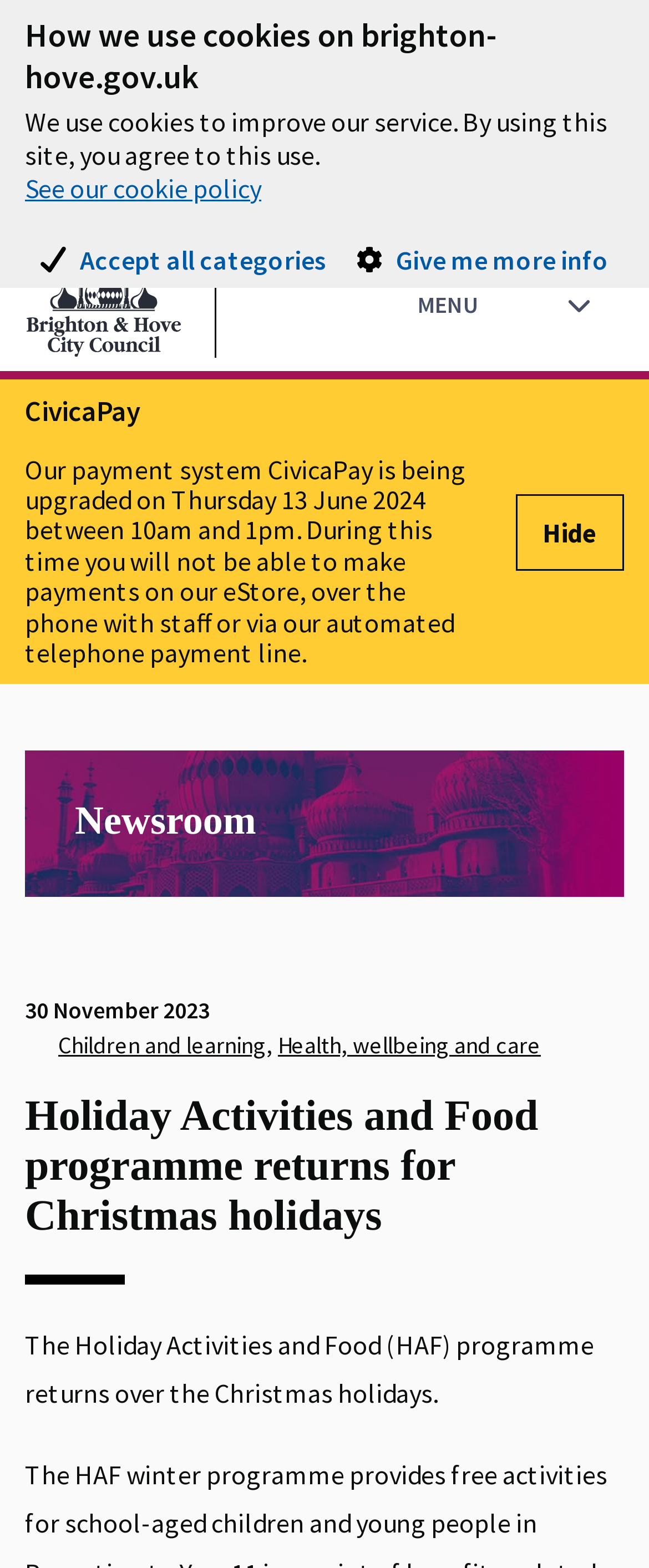Please identify the bounding box coordinates of the element's region that should be clicked to execute the following instruction: "Go to Brighton & Hove City Council homepage". The bounding box coordinates must be four float numbers between 0 and 1, i.e., [left, top, right, bottom].

[0.038, 0.161, 0.279, 0.228]